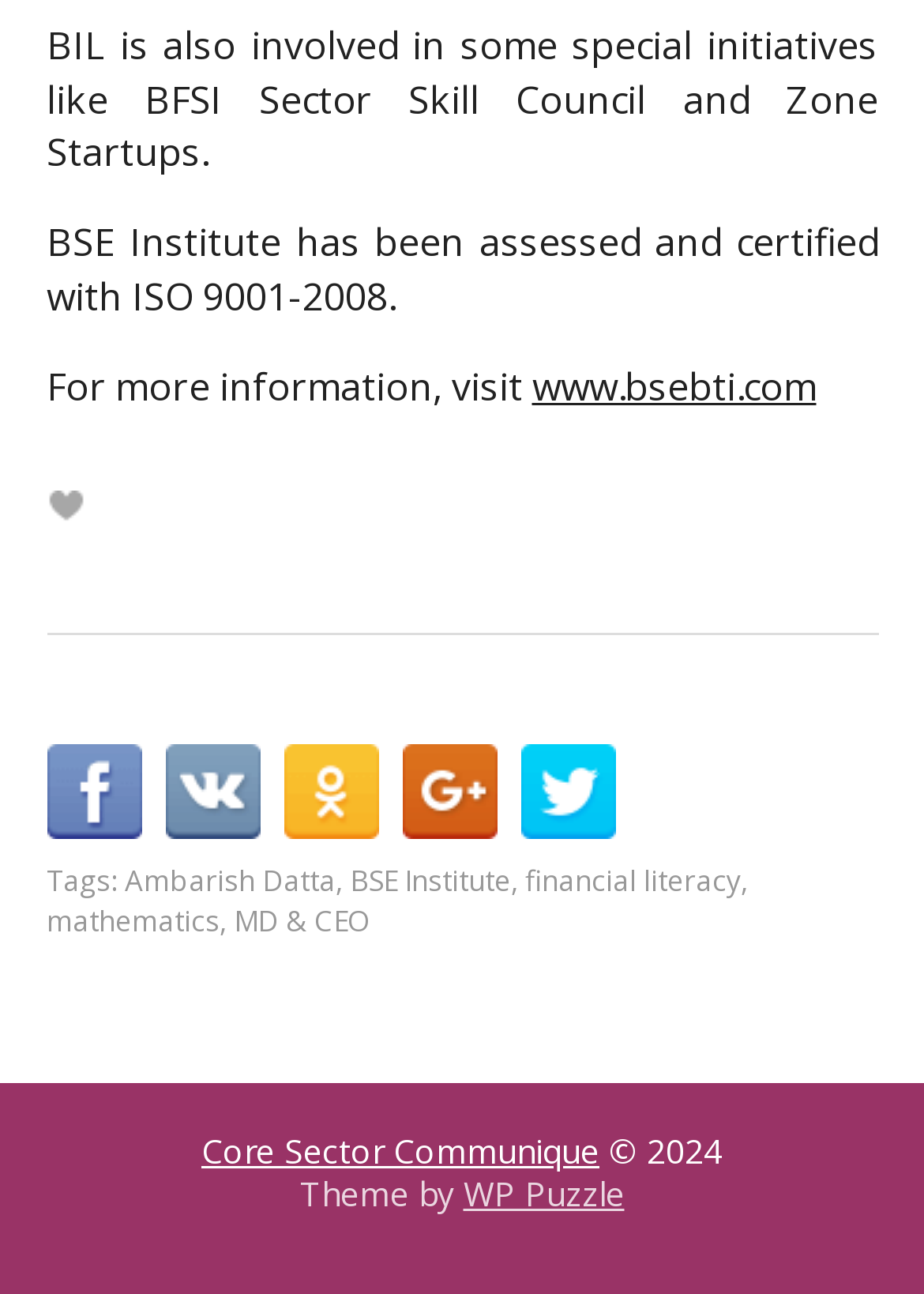Look at the image and give a detailed response to the following question: Who designed the theme of the webpage?

The webpage credits WP Puzzle for its theme, indicating that WP Puzzle is the designer or provider of the webpage's theme or layout.